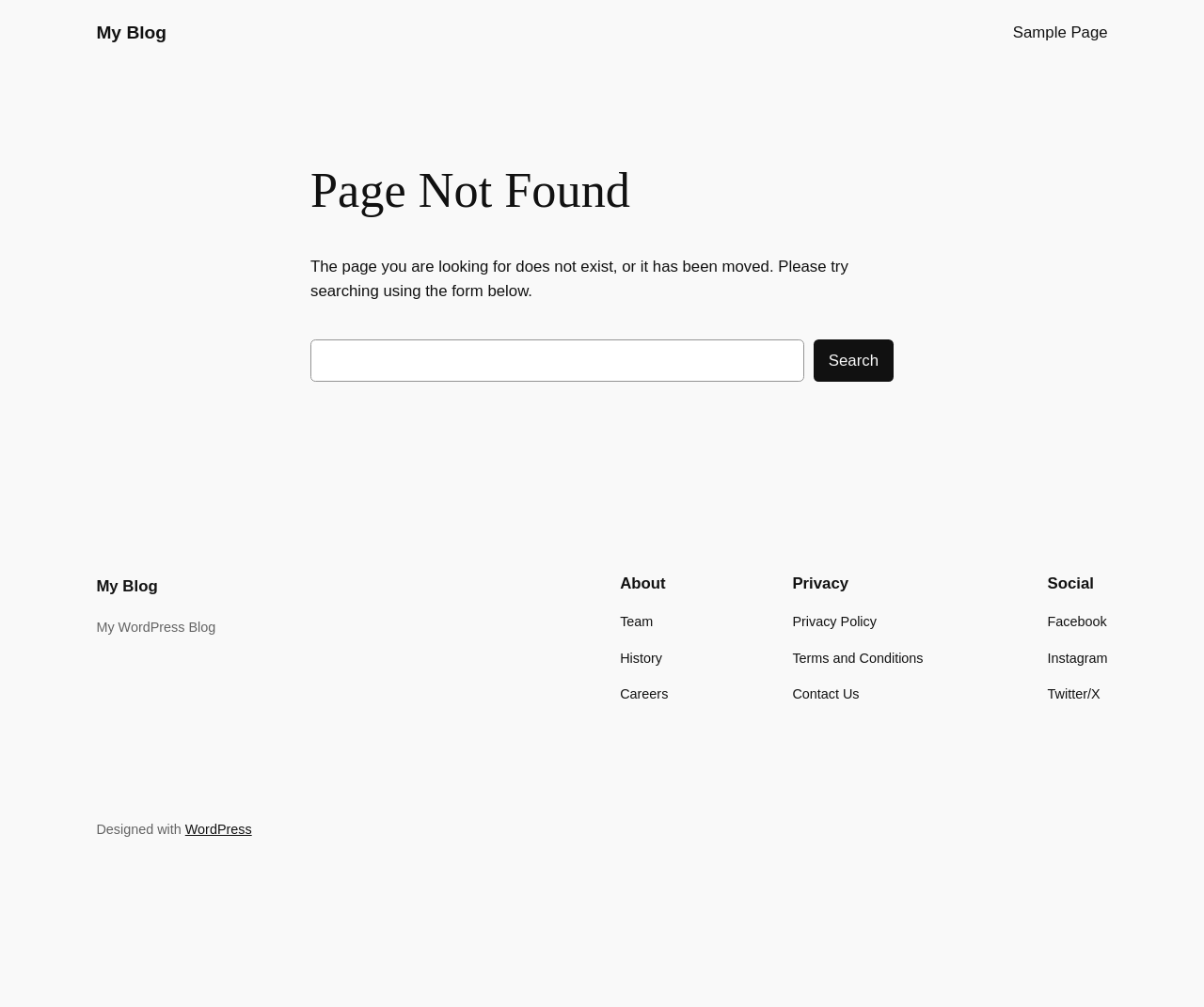Identify the webpage's primary heading and generate its text.

Page Not Found